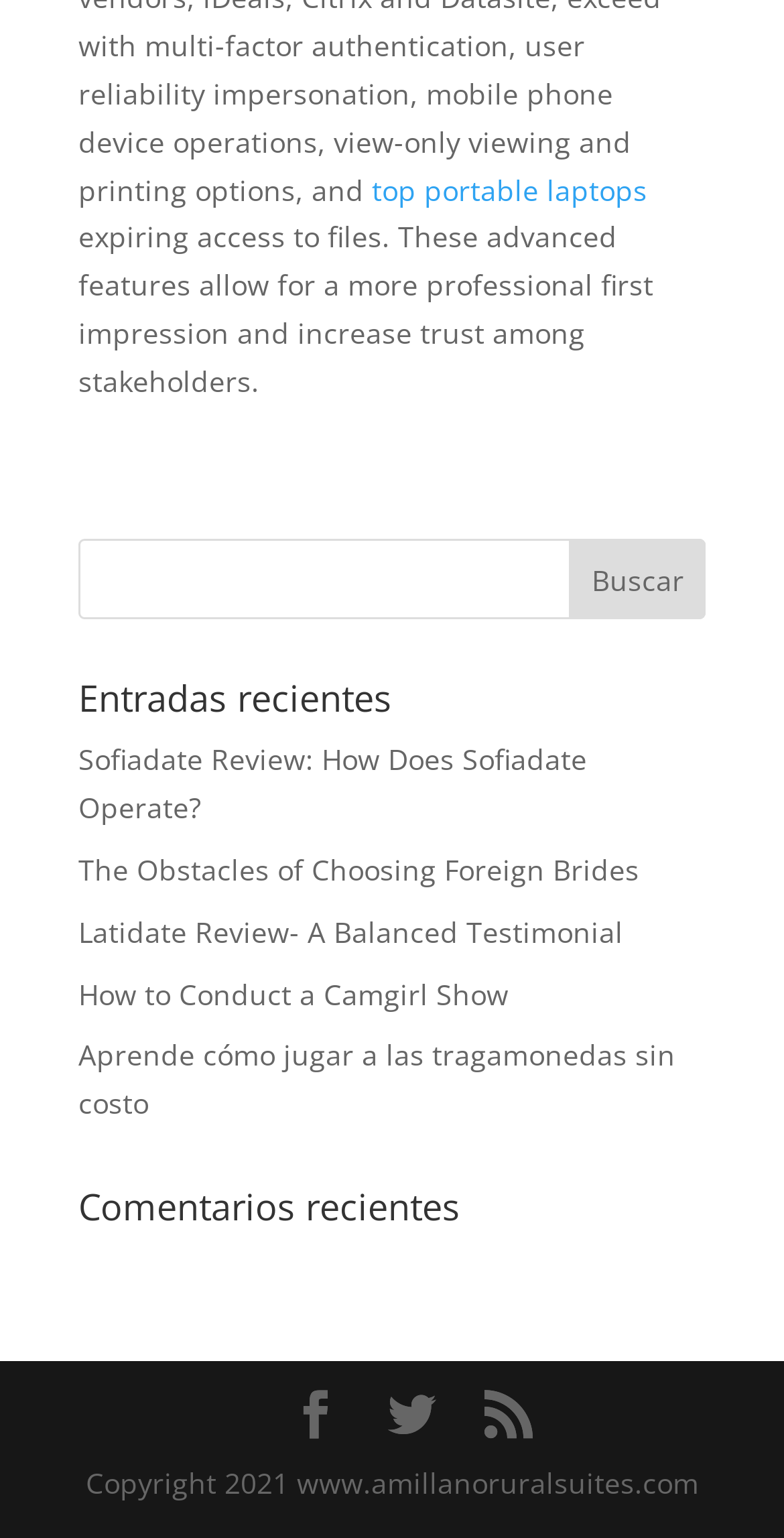Determine the bounding box coordinates for the area you should click to complete the following instruction: "Explore World Travel".

None